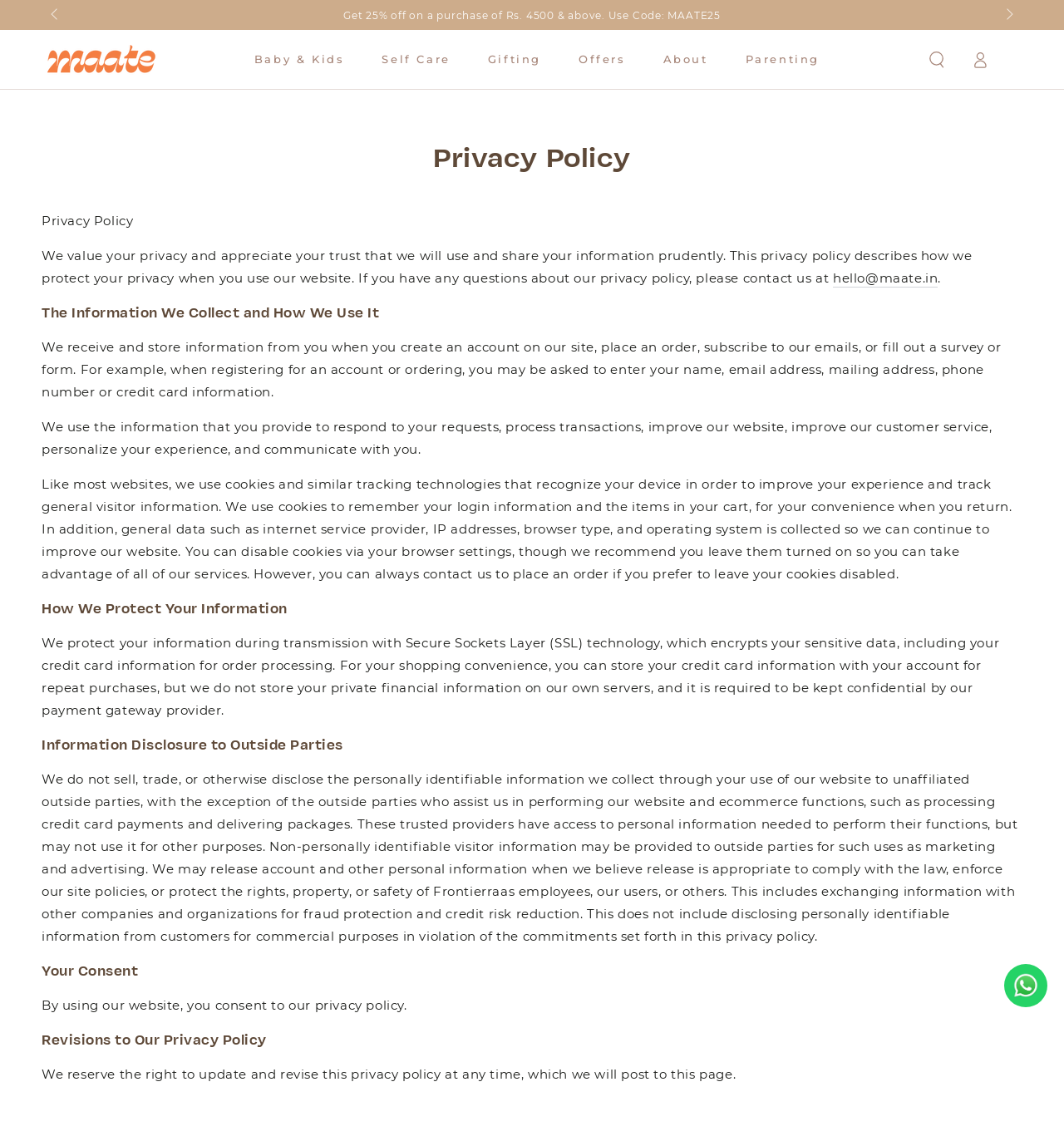Based on the element description: "alt="WhatsApp Logo"", identify the bounding box coordinates for this UI element. The coordinates must be four float numbers between 0 and 1, listed as [left, top, right, bottom].

[0.944, 0.849, 0.984, 0.887]